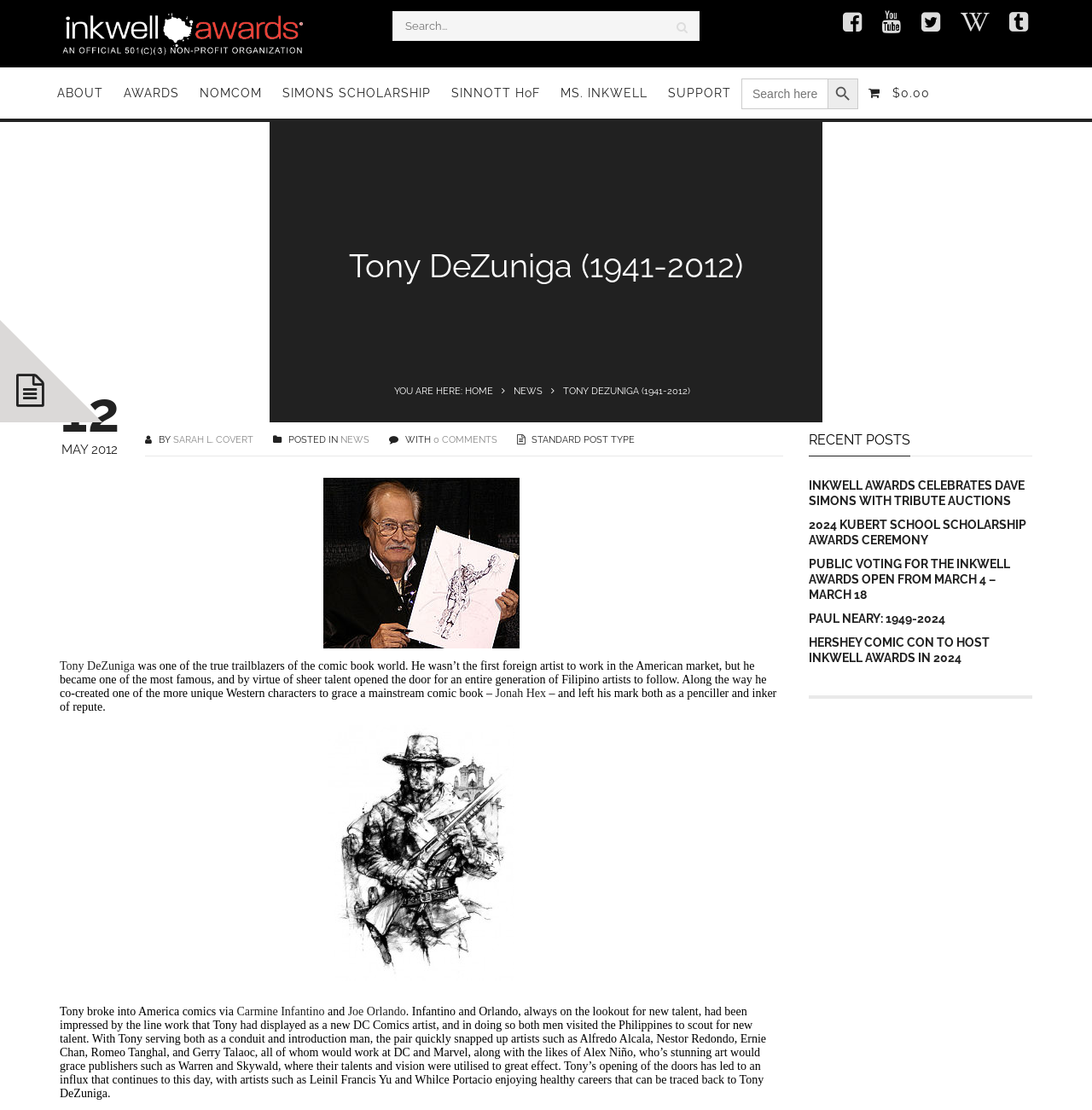From the screenshot, find the bounding box of the UI element matching this description: "Sinnott HoF". Supply the bounding box coordinates in the form [left, top, right, bottom], each a float between 0 and 1.

[0.404, 0.061, 0.504, 0.107]